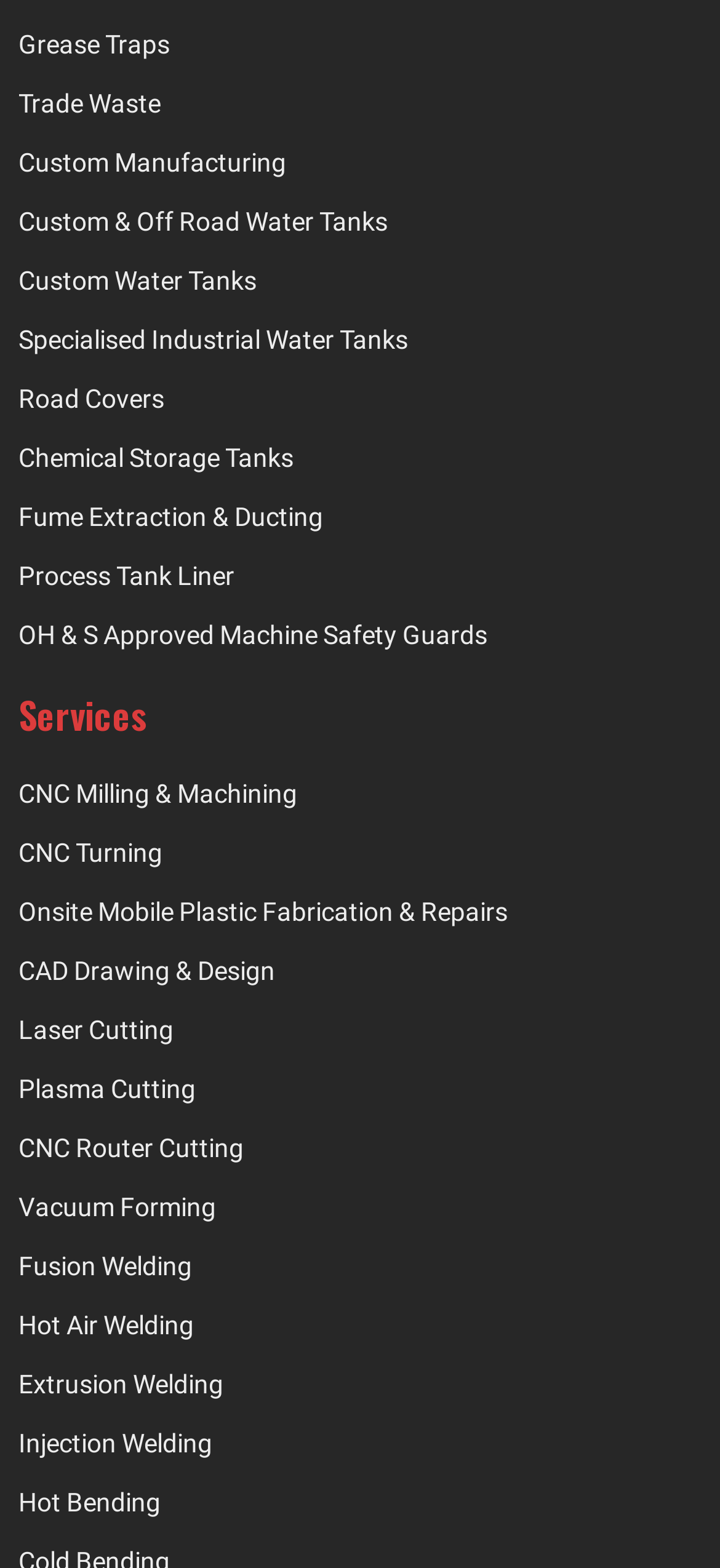What is the second type of welding listed?
Based on the image, please offer an in-depth response to the question.

The second type of welding listed is 'Hot Air Welding' which is a link located below 'Fusion Welding' with a bounding box of [0.026, 0.829, 0.974, 0.86].